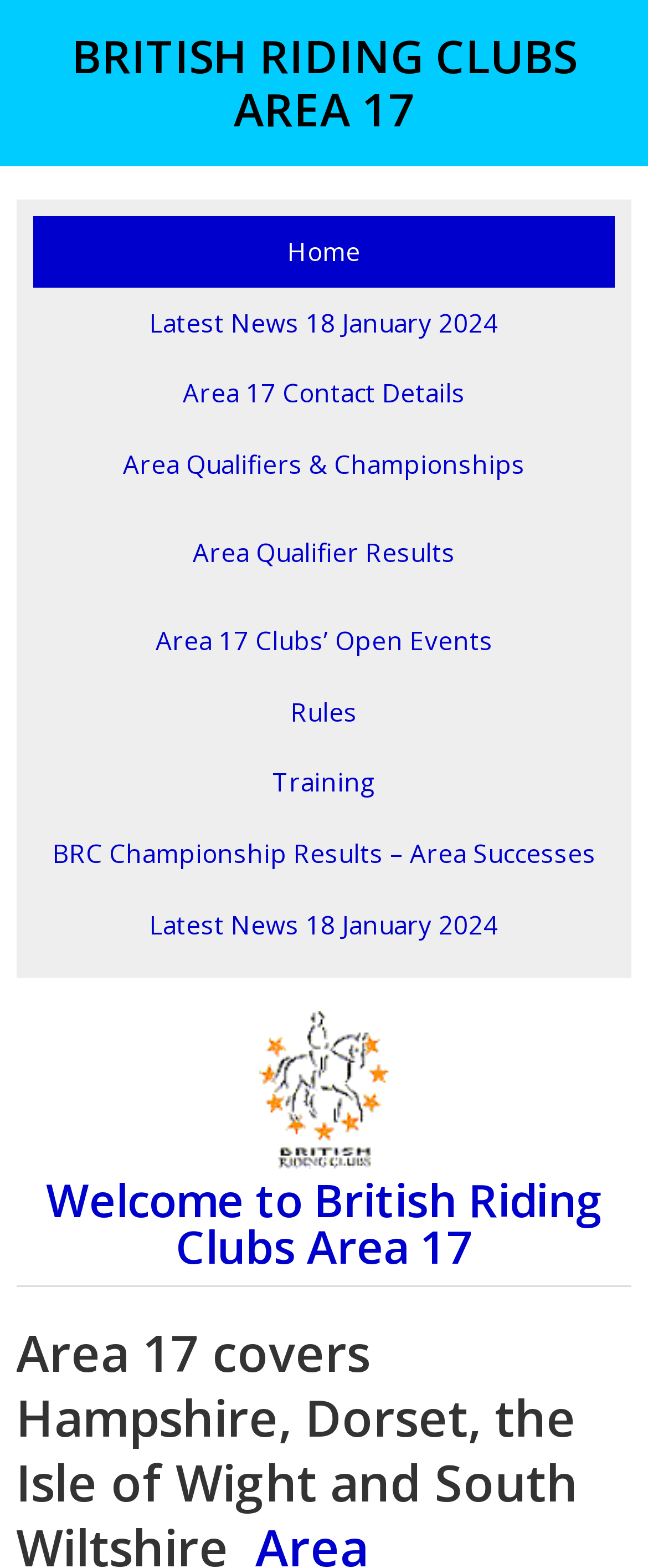What is the welcome message on the webpage?
Answer the question with a single word or phrase by looking at the picture.

Welcome to British Riding Clubs Area 17